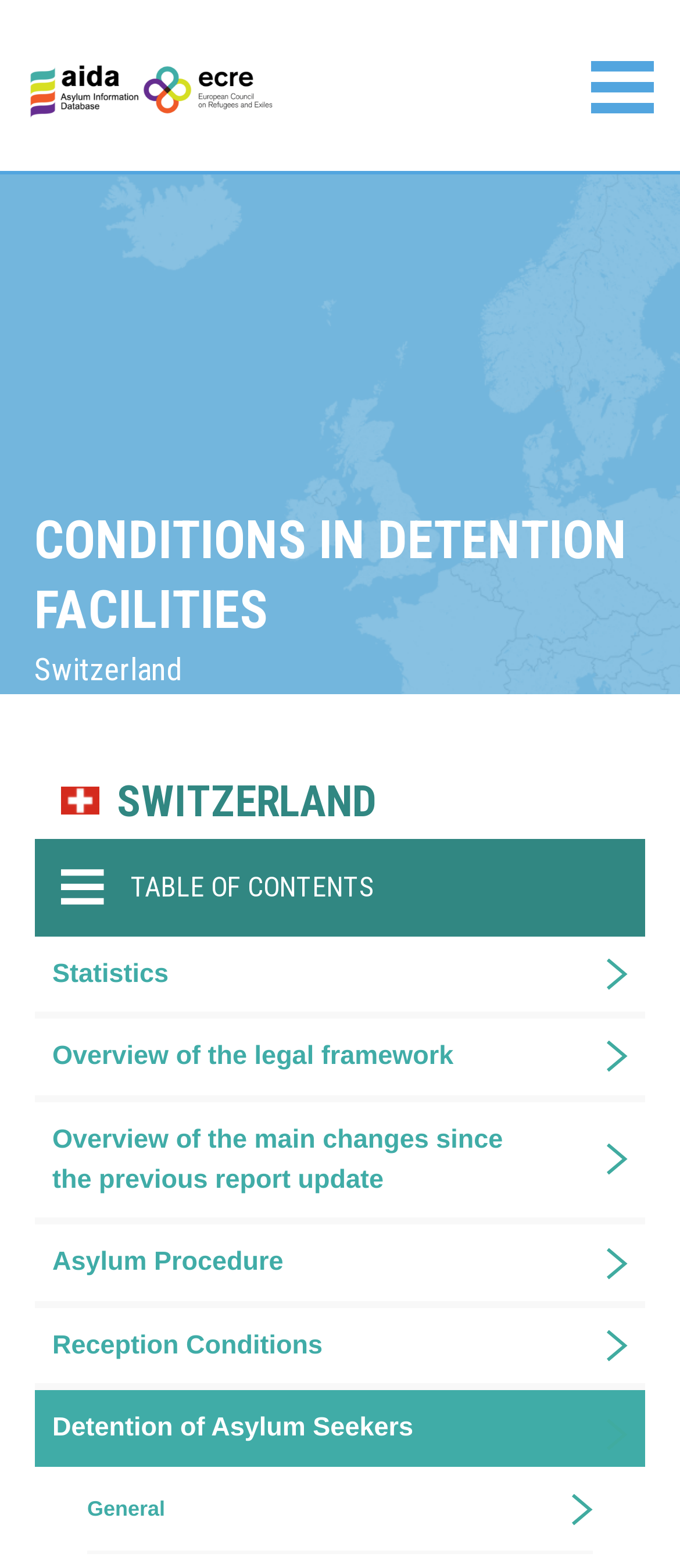Can you locate the main headline on this webpage and provide its text content?

CONDITIONS IN DETENTION FACILITIES